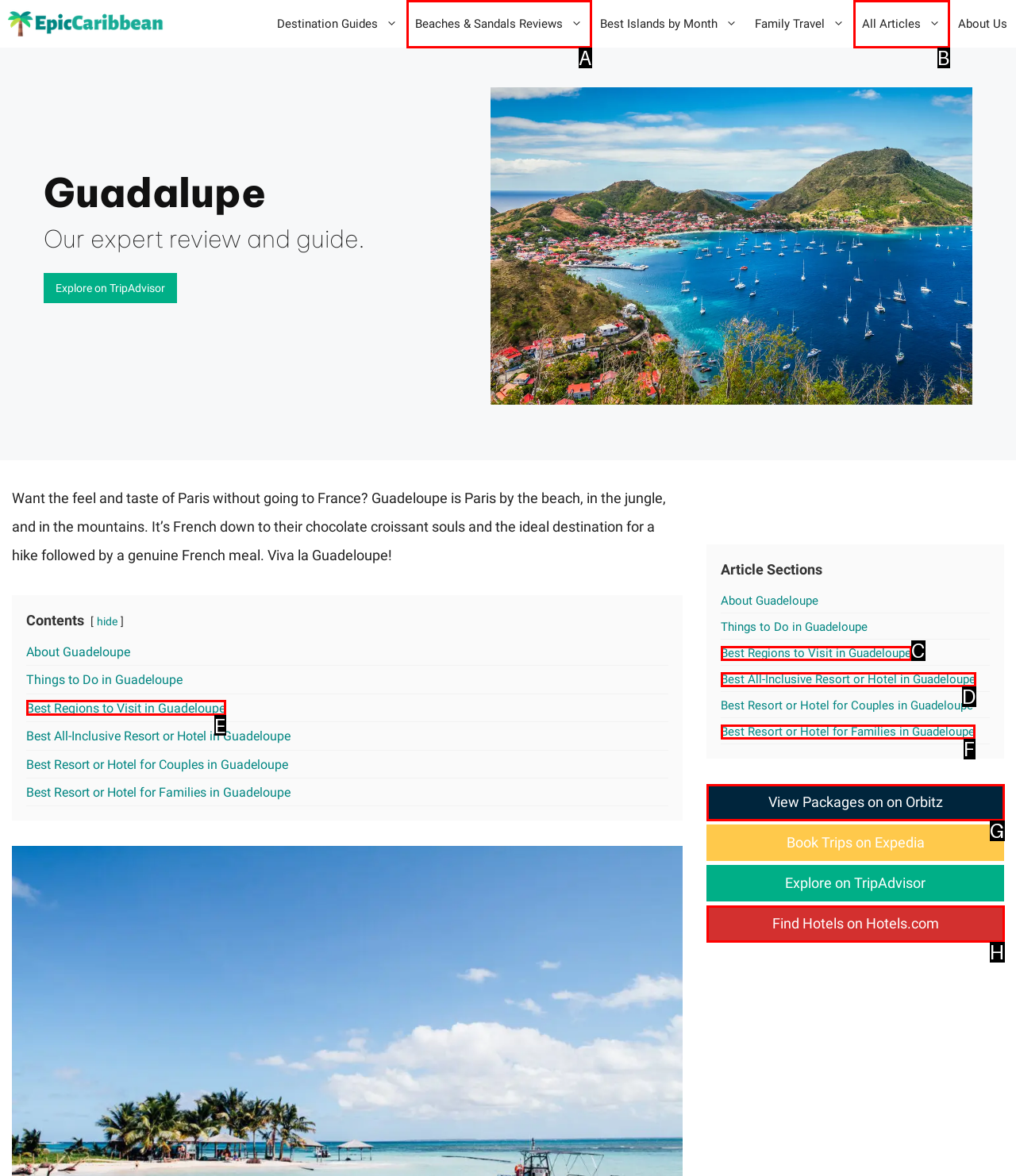Based on the element description: Find Hotels on Hotels.com, choose the HTML element that matches best. Provide the letter of your selected option.

H